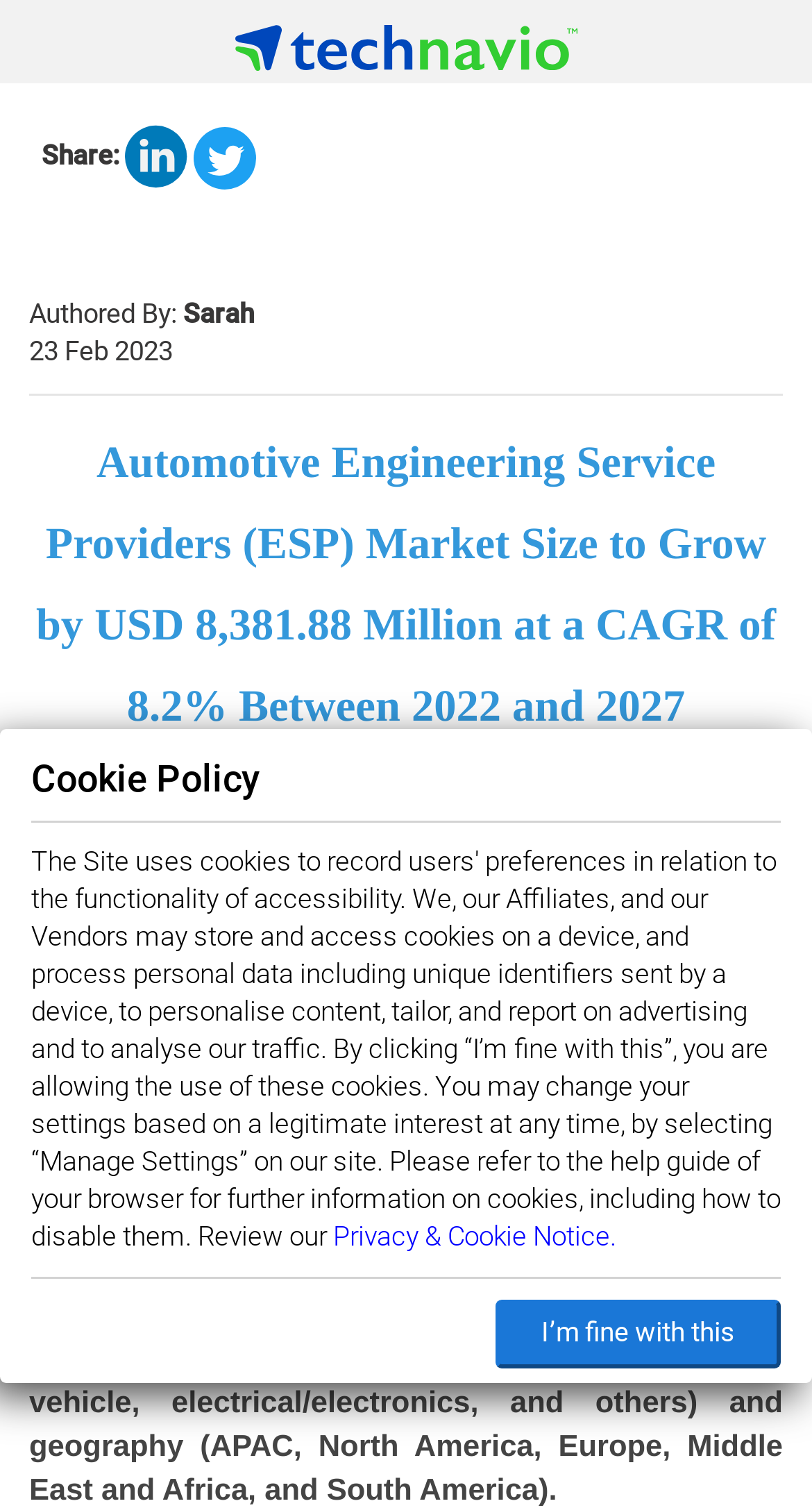For the element described, predict the bounding box coordinates as (top-left x, top-left y, bottom-right x, bottom-right y). All values should be between 0 and 1. Element description: alt="Linkedin"

[0.154, 0.093, 0.238, 0.114]